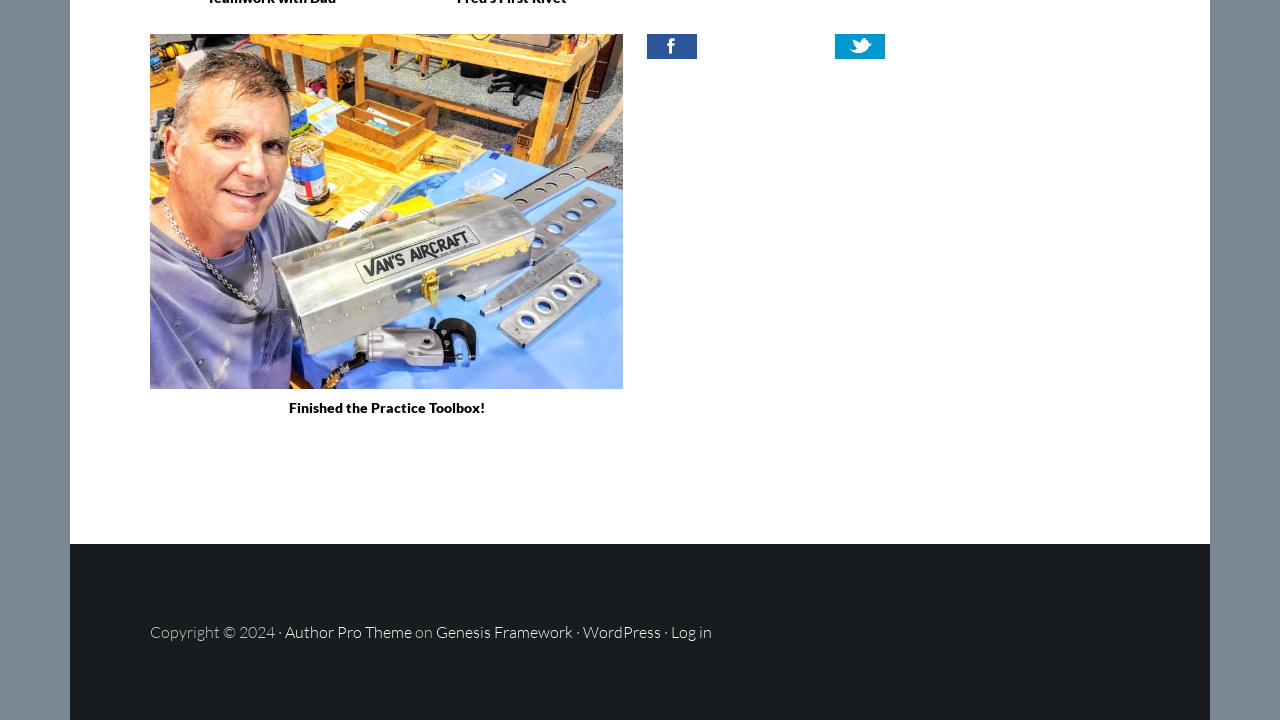Identify the bounding box coordinates for the UI element described as follows: WordPress. Use the format (top-left x, top-left y, bottom-right x, bottom-right y) and ensure all values are floating point numbers between 0 and 1.

[0.455, 0.864, 0.516, 0.891]